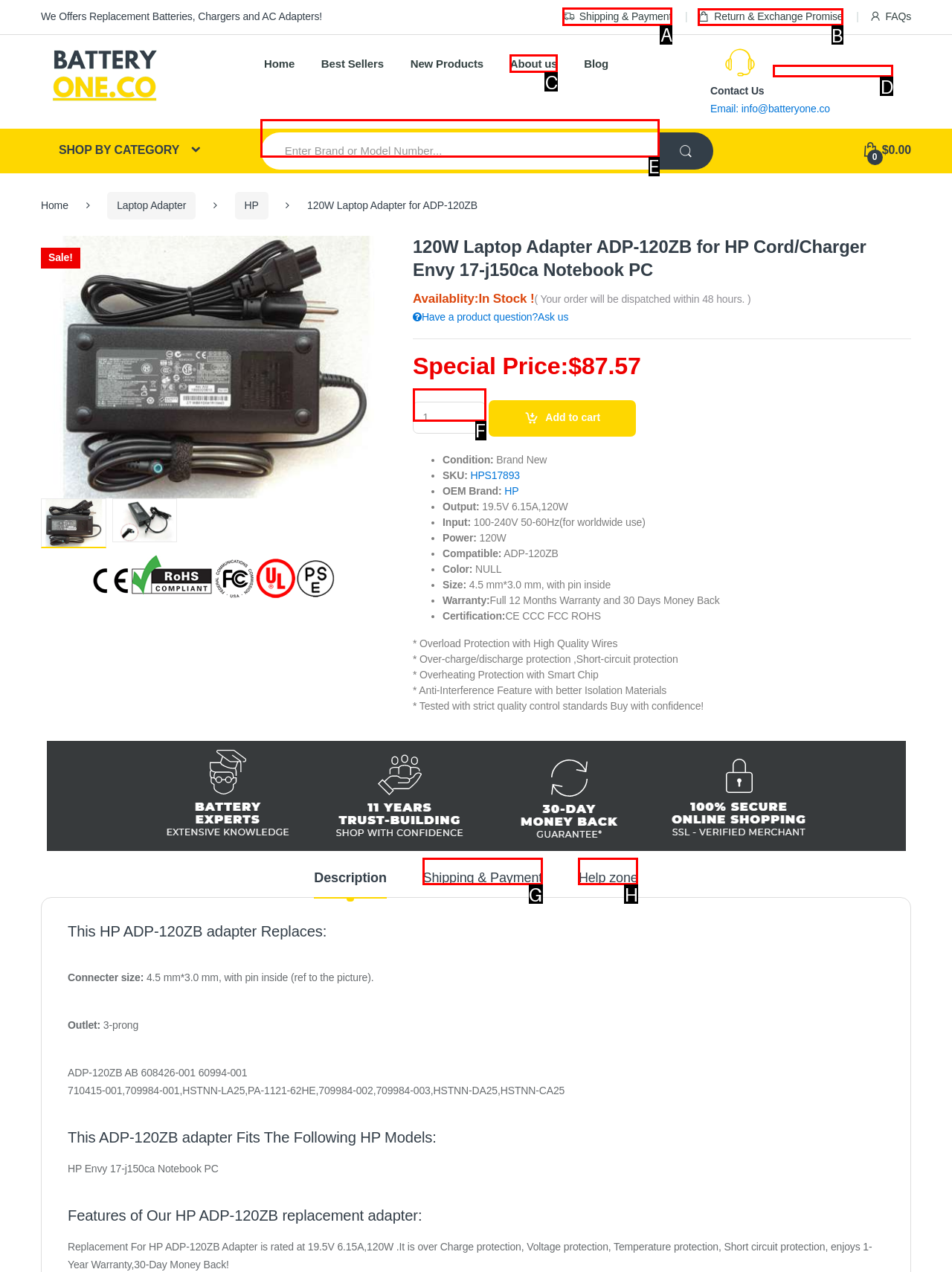Please indicate which HTML element should be clicked to fulfill the following task: Check the shipping and payment information. Provide the letter of the selected option.

A